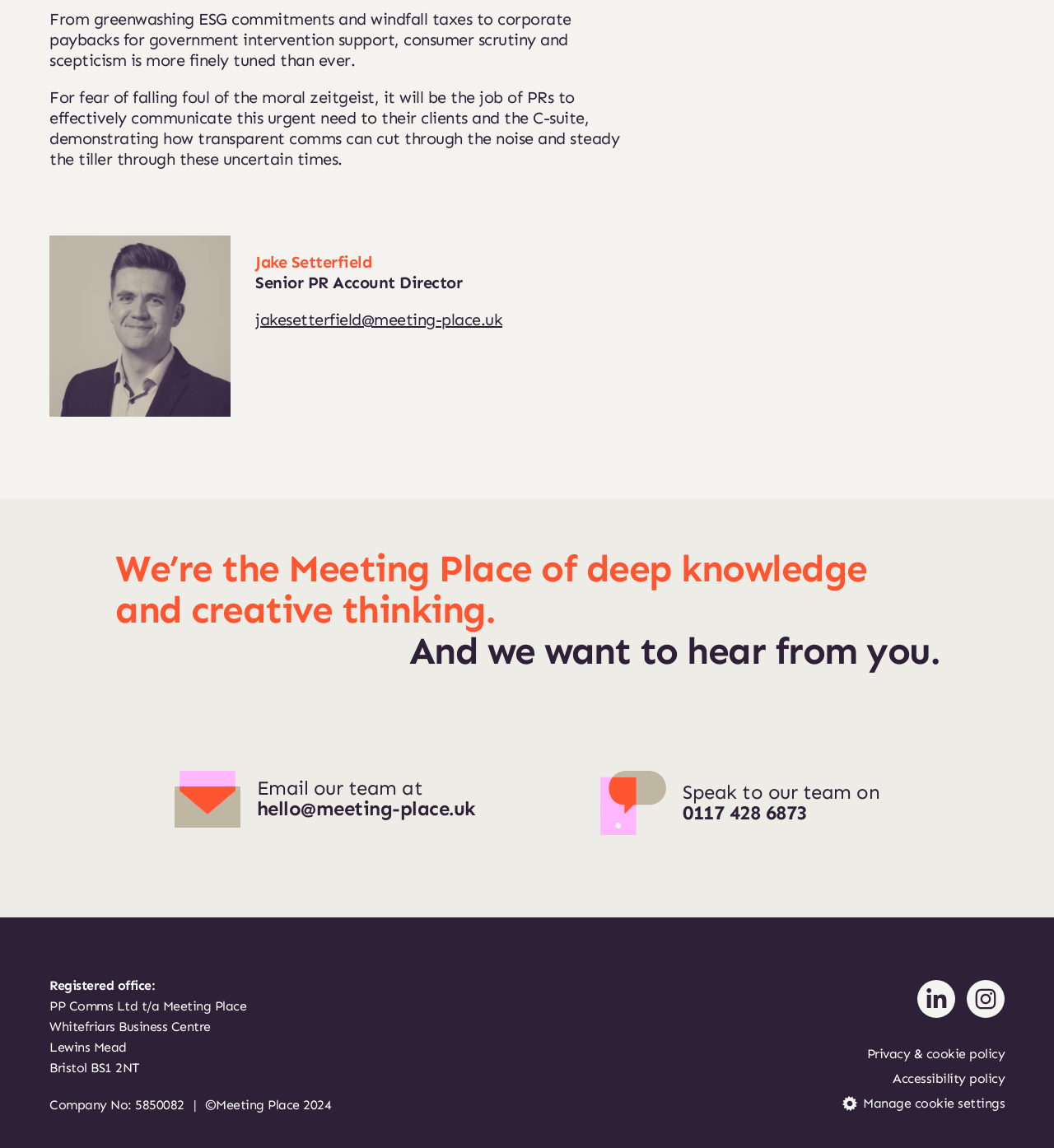Specify the bounding box coordinates (top-left x, top-left y, bottom-right x, bottom-right y) of the UI element in the screenshot that matches this description: Contact Us

None